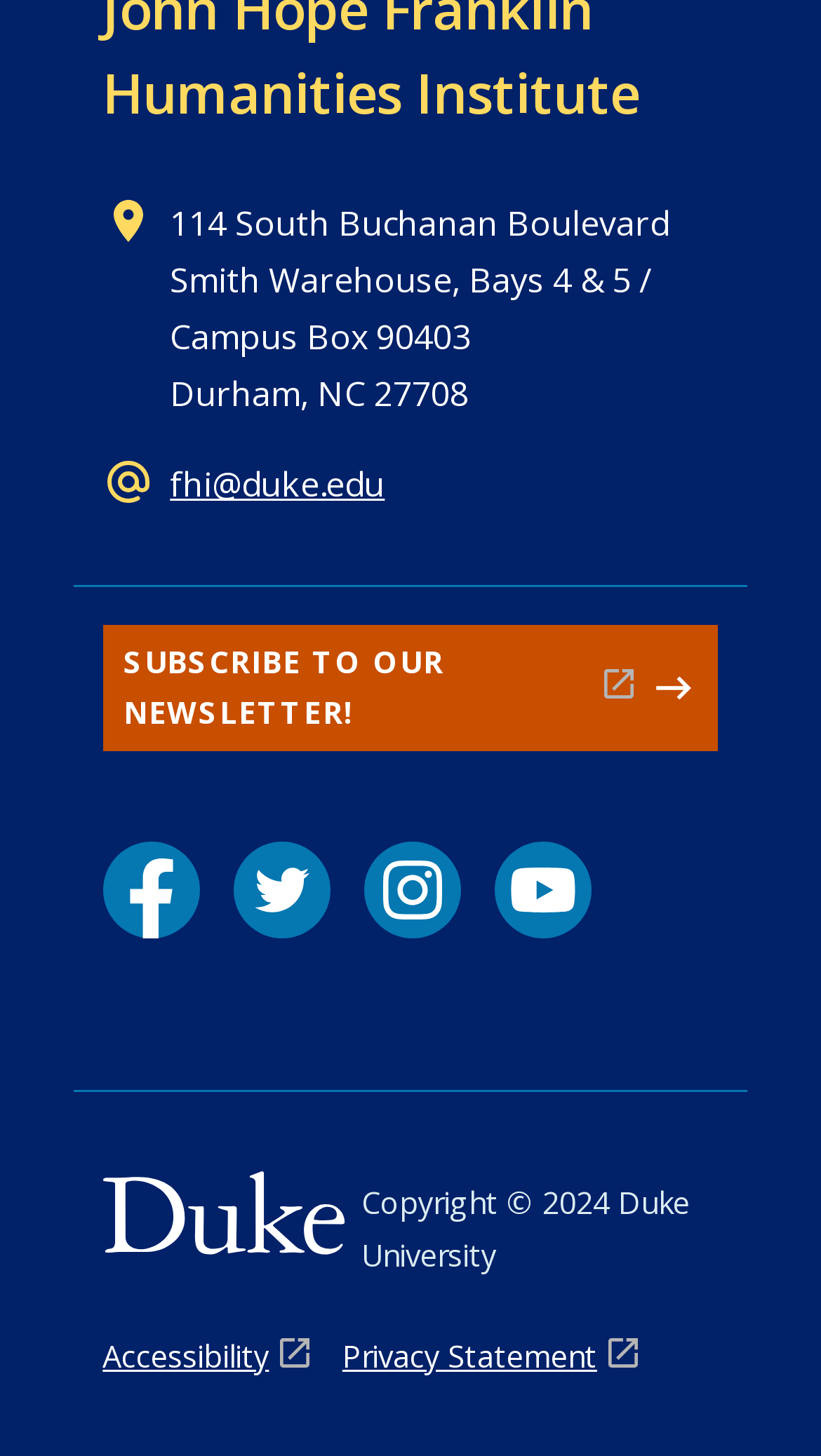Specify the bounding box coordinates of the area to click in order to follow the given instruction: "Go to the next page."

None